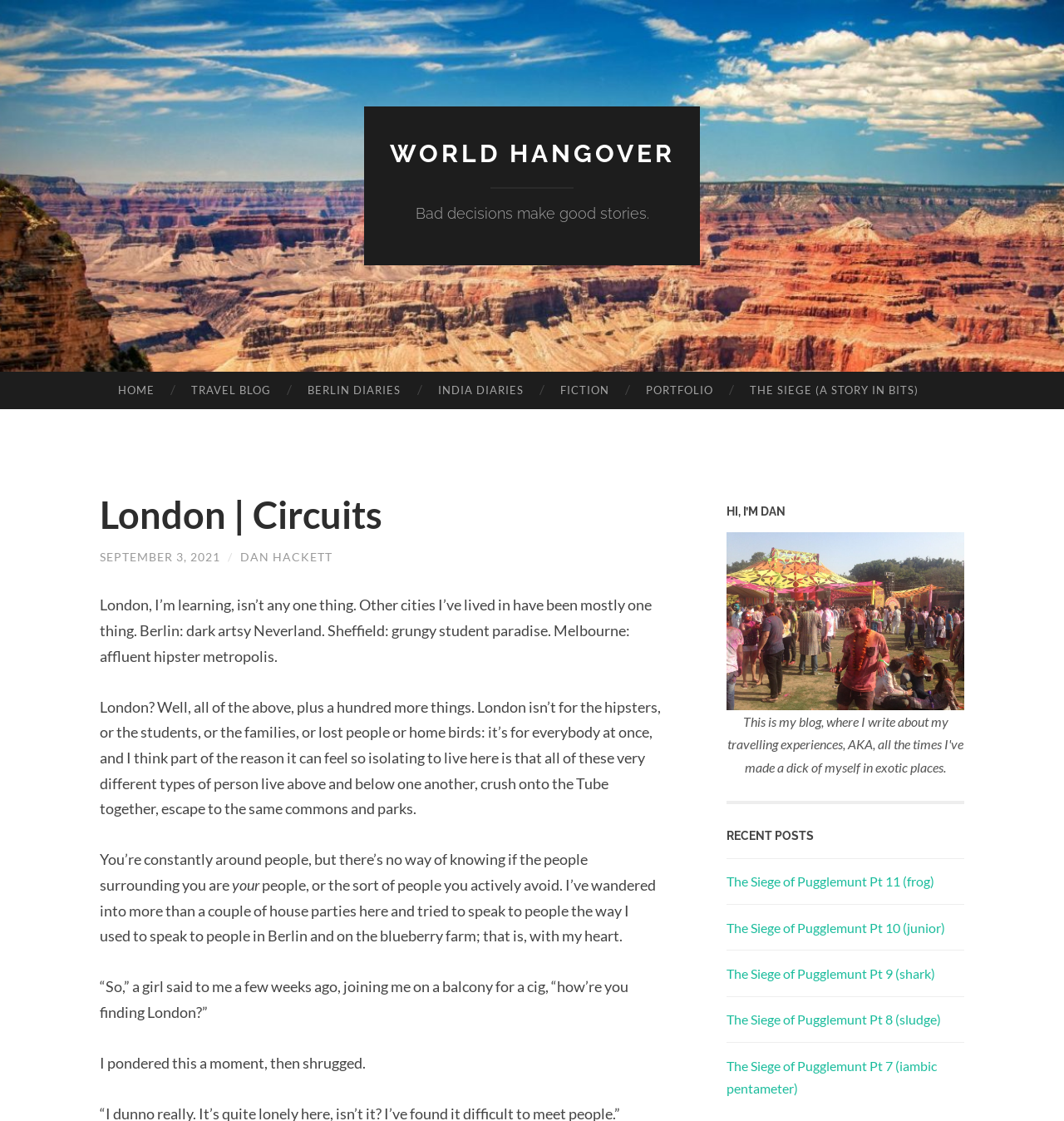Based on the image, give a detailed response to the question: What is the topic of the blog post?

The blog post is about the author's experience and thoughts about living in London, as evident from the text 'London, I’m learning, isn’t any one thing...' and other related sentences.